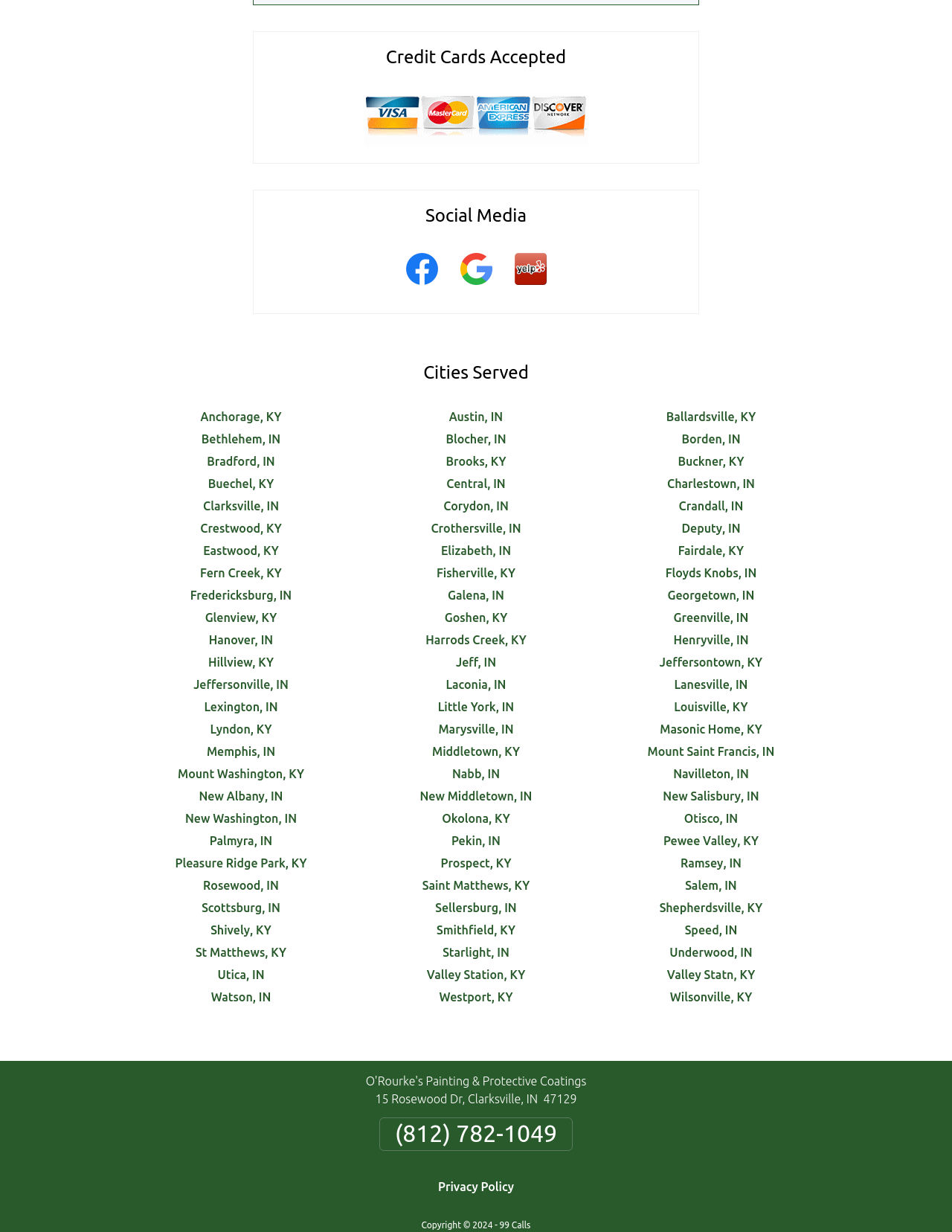What social media platforms are linked?
Examine the image and give a concise answer in one word or a short phrase.

Facebook, Google, Yelp